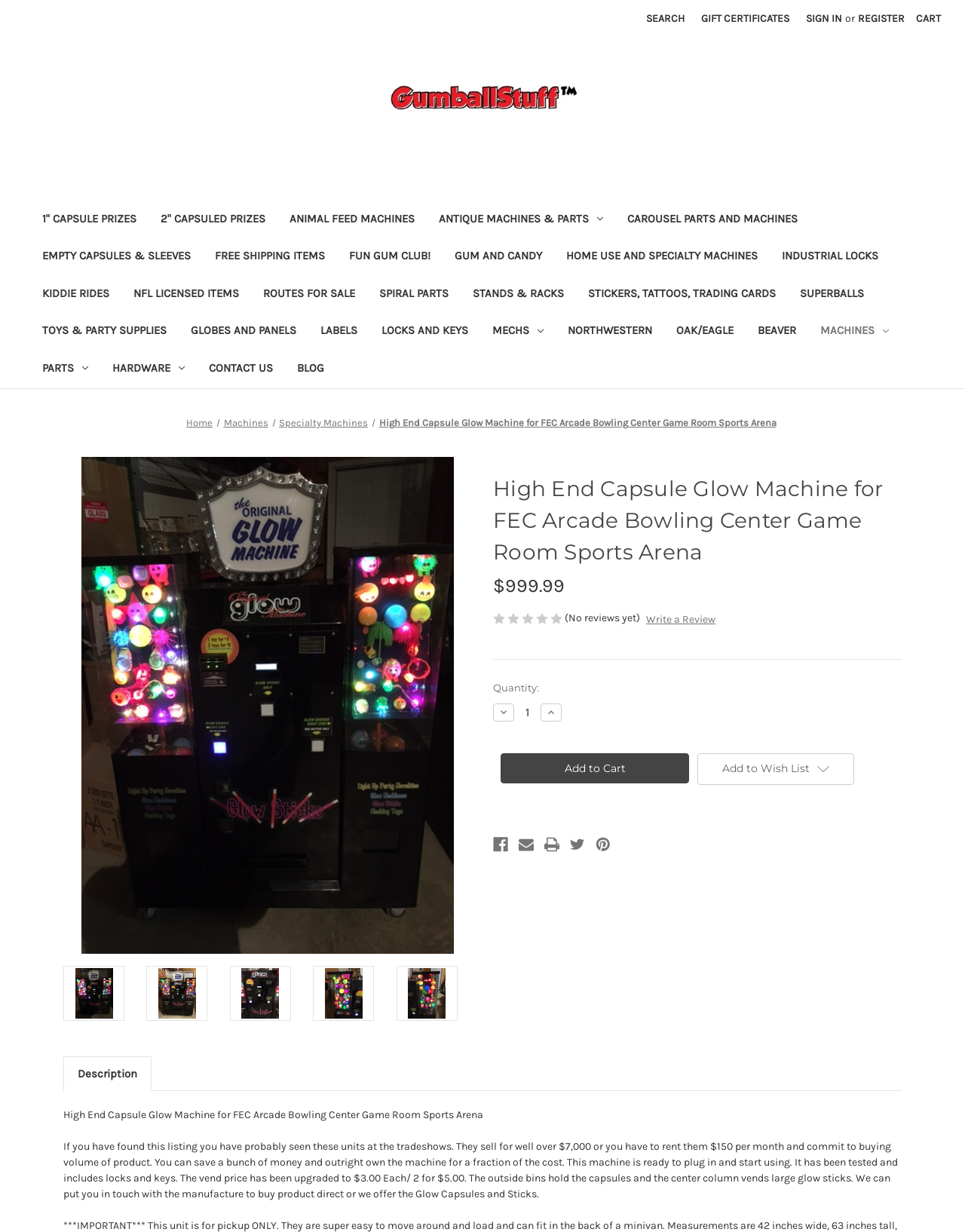How many search-related elements are there?
Based on the screenshot, provide a one-word or short-phrase response.

2